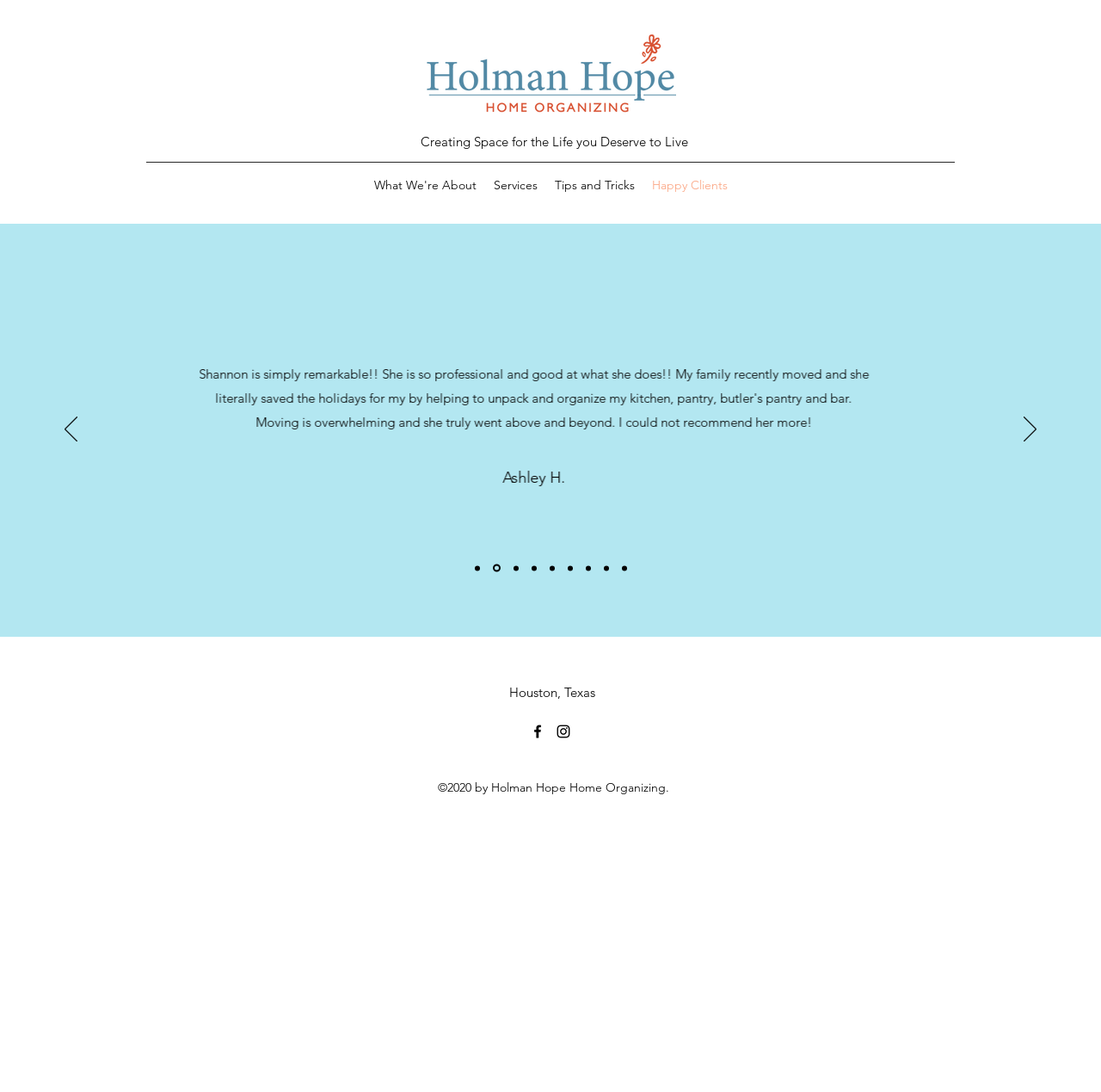Write an elaborate caption that captures the essence of the webpage.

The webpage is about Holman Hope, a home organizing service. At the top, there is an image of a logo, "Untitled-1.png", which is centered horizontally. Below the logo, there is a link "Creating Space for the Life you Deserve to" followed by the text "Live". 

To the right of the logo, there is a navigation menu with four links: "What We're About", "Services", "Tips and Tricks", and "Happy Clients". 

The main content of the webpage is divided into two sections. The top section is a slideshow of testimonials from happy clients, with a "Previous" and "Next" button on either side. The slideshow has multiple slides, each with a quote from a client, such as Kristen D., who praises the service for helping her transform her home. 

Below the slideshow, there is a section with the title "Happy Clients: Testimonials". 

At the bottom of the webpage, there is a footer section with the address "Houston, Texas", a social media bar with links to Facebook and Instagram, and a copyright notice "©2020 by Holman Hope Home Organizing."